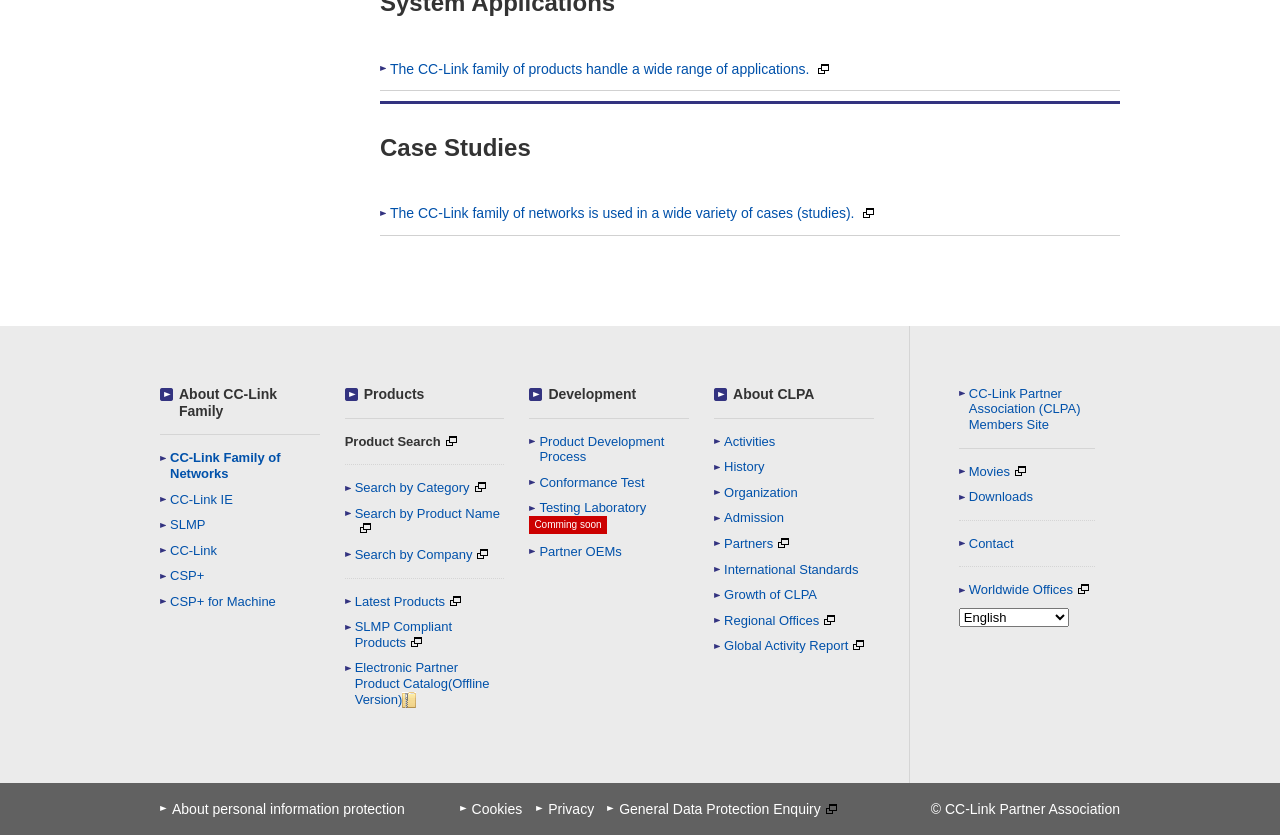What is the purpose of the 'Product Search' link?
Look at the screenshot and provide an in-depth answer.

The 'Product Search' link is located under the 'Products' heading, and it has an image with the text 'new window'. This suggests that the link is intended to allow users to search for products, and it may open a new window to display the search results.